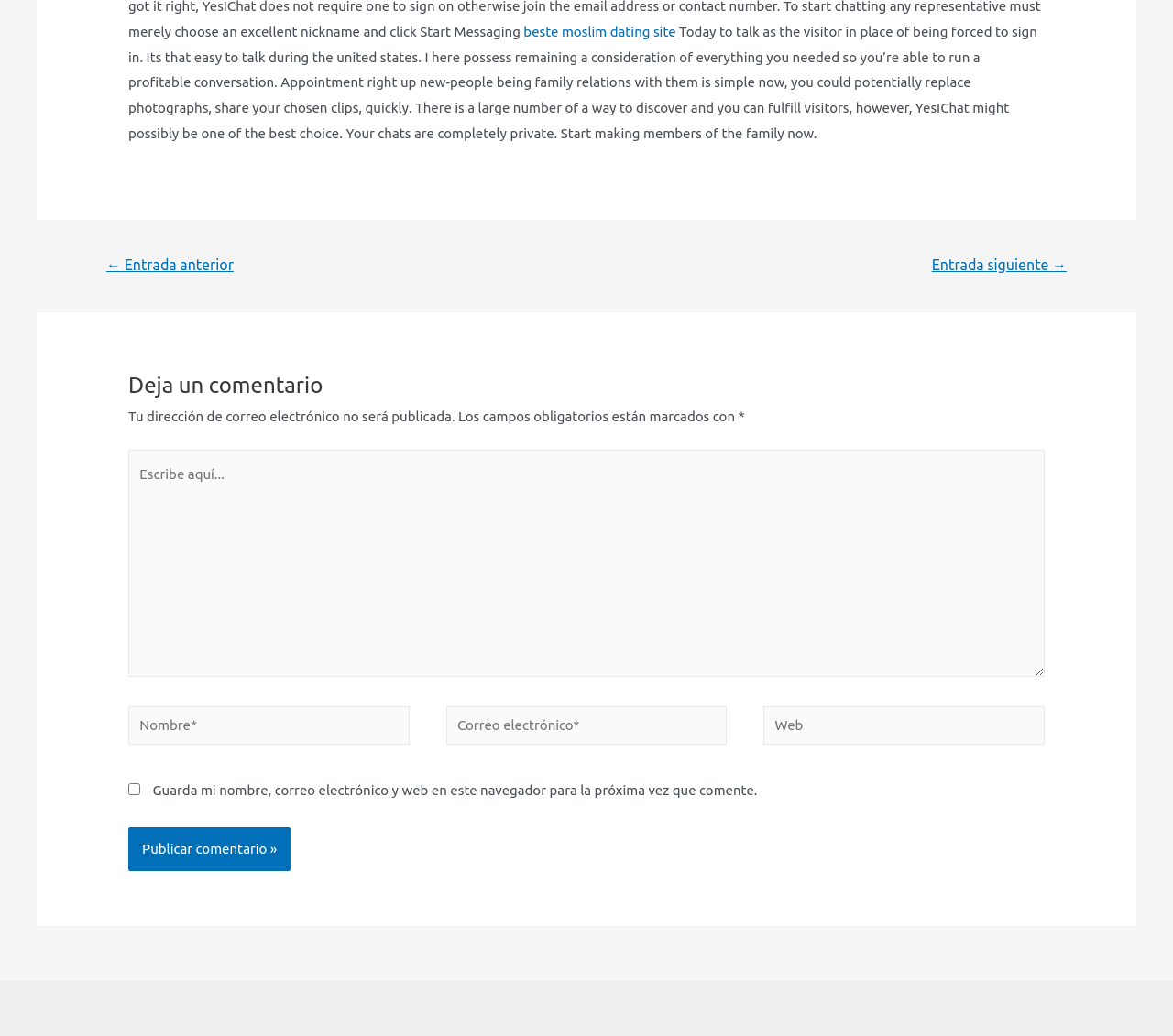What is the purpose of the checkbox?
Based on the image, give a concise answer in the form of a single word or short phrase.

Save name, email, and web